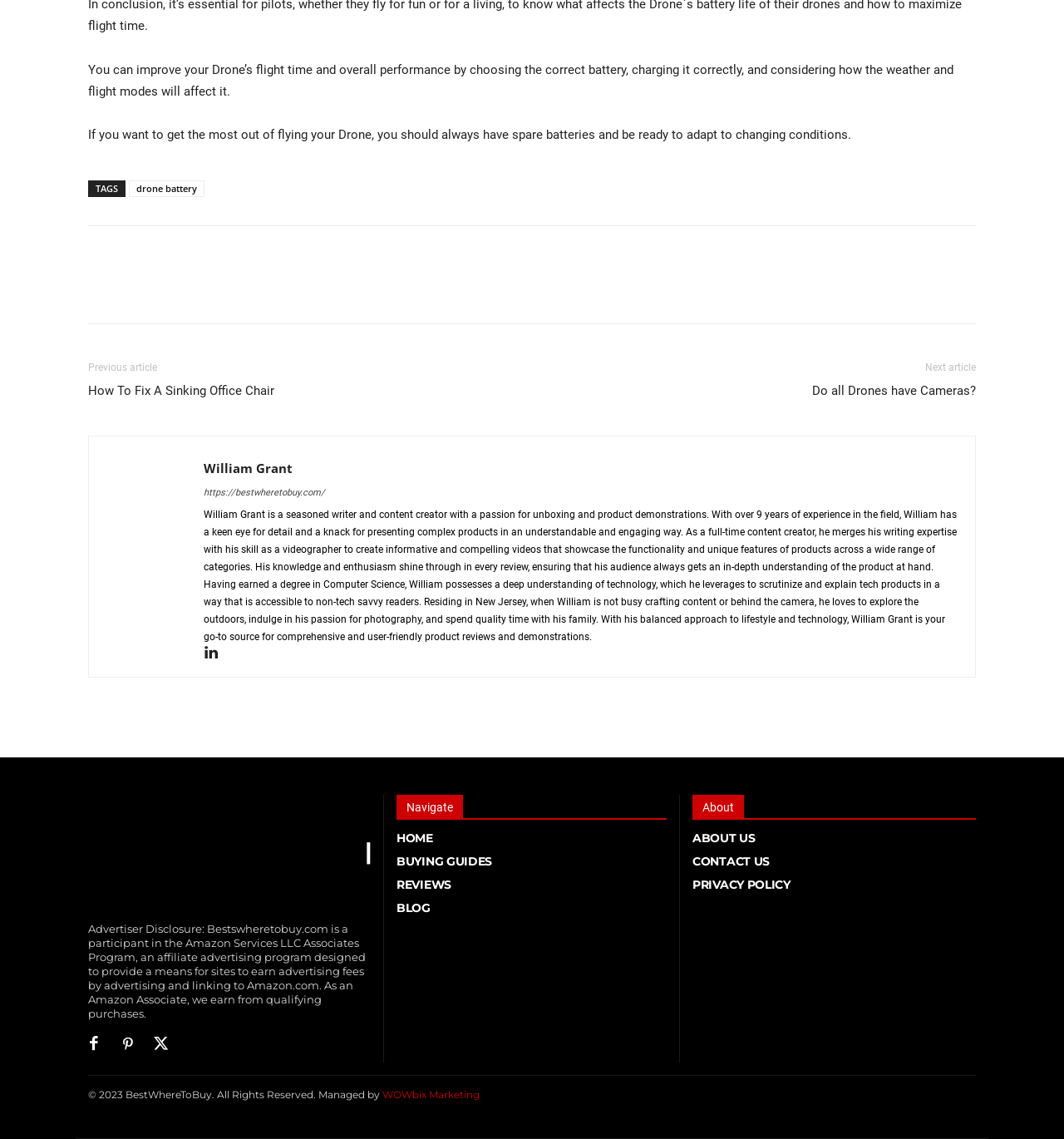Locate the bounding box coordinates of the segment that needs to be clicked to meet this instruction: "Go to the 'HOME' page".

[0.373, 0.729, 0.627, 0.742]